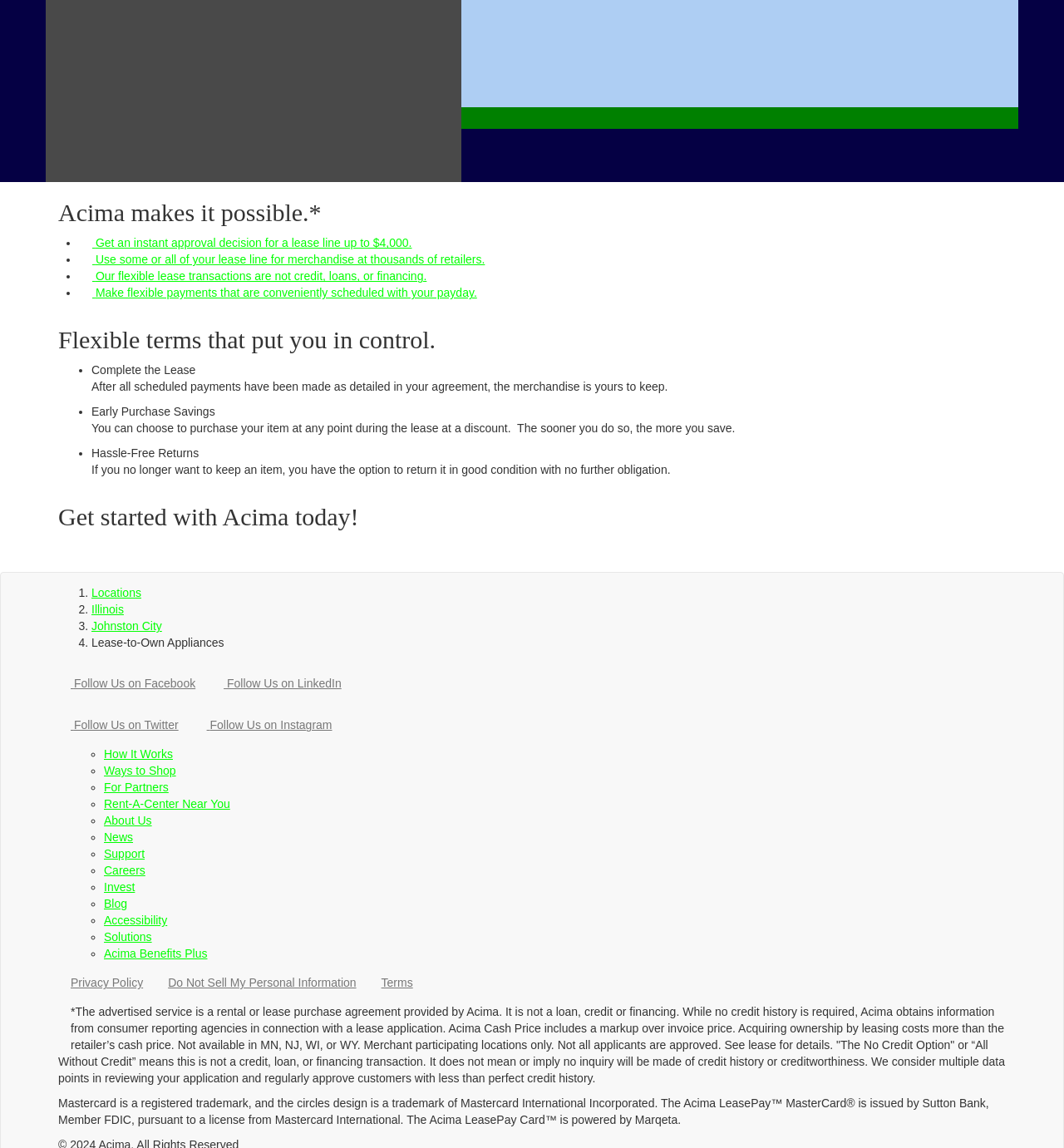How can customers return items?
Provide an in-depth answer to the question, covering all aspects.

The webpage explains that customers have the option to return items in good condition with no further obligation, as stated in the section 'Hassle-Free Returns'.